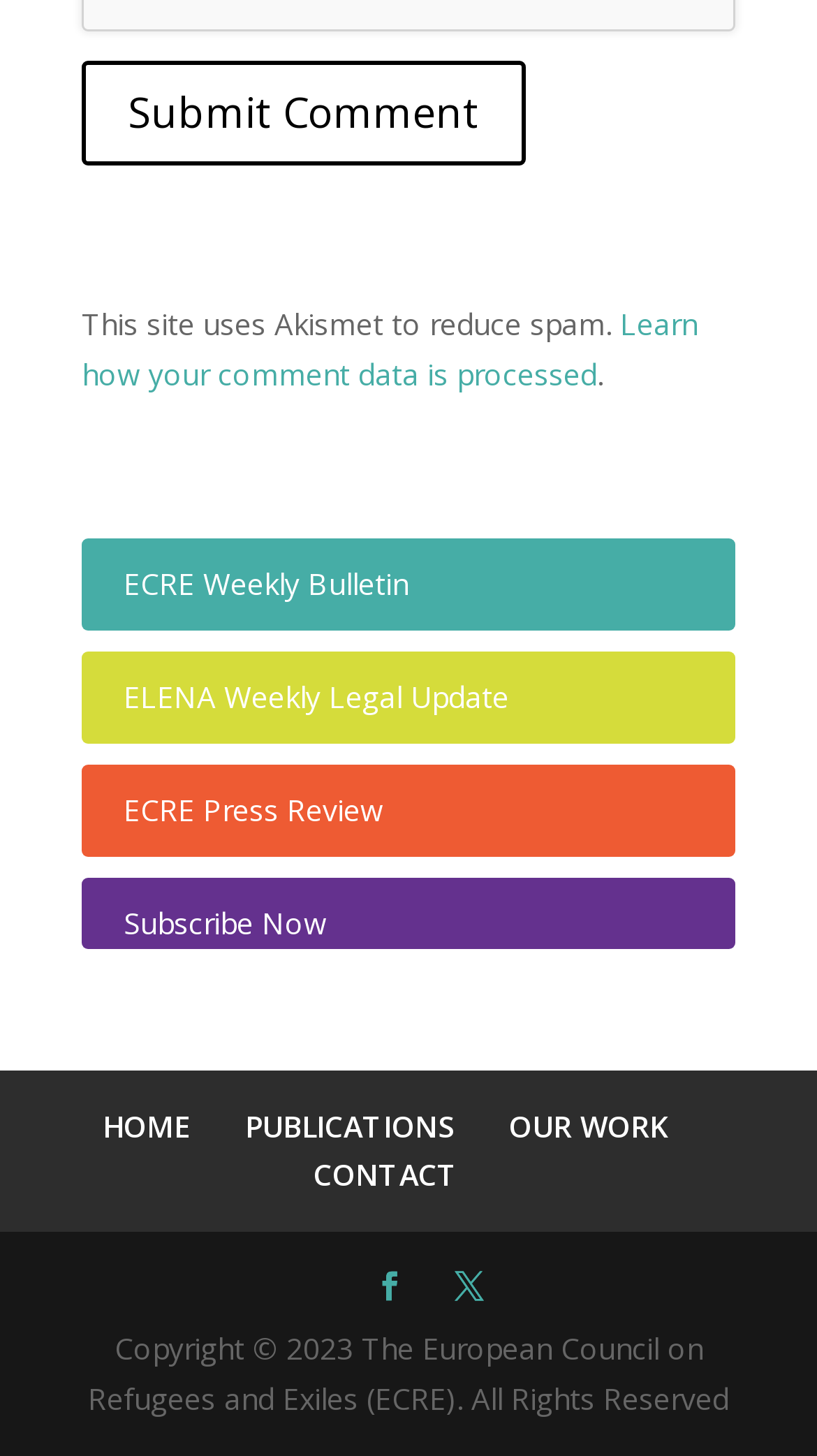What are the types of publications available?
Can you give a detailed and elaborate answer to the question?

The types of publications available are Weekly Bulletin, Legal Update, and Press Review, as indicated by the links 'ECRE Weekly Bulletin', 'ELENA Weekly Legal Update', and 'ECRE Press Review'.